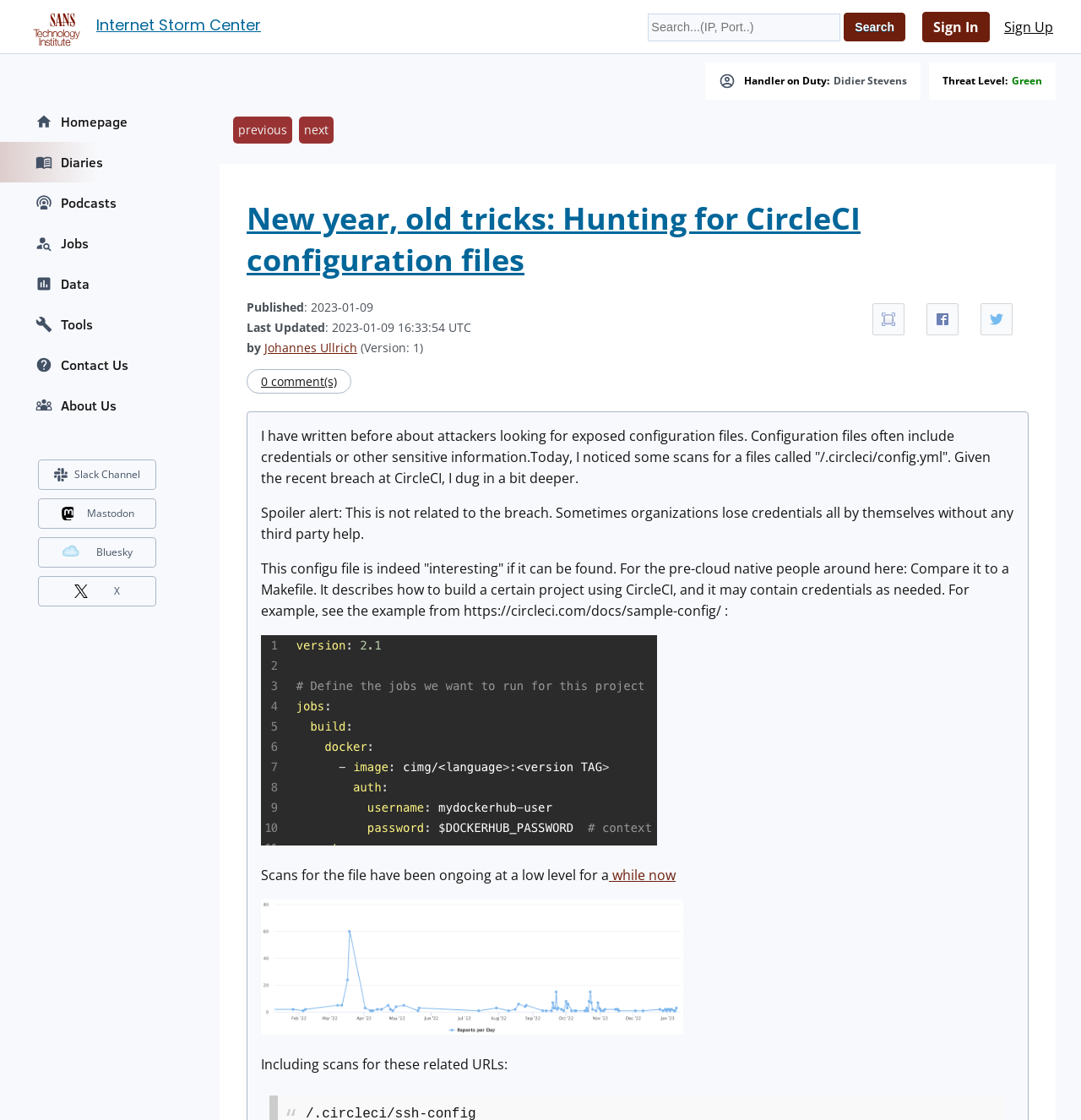Show the bounding box coordinates for the element that needs to be clicked to execute the following instruction: "Sign In". Provide the coordinates in the form of four float numbers between 0 and 1, i.e., [left, top, right, bottom].

[0.853, 0.01, 0.916, 0.038]